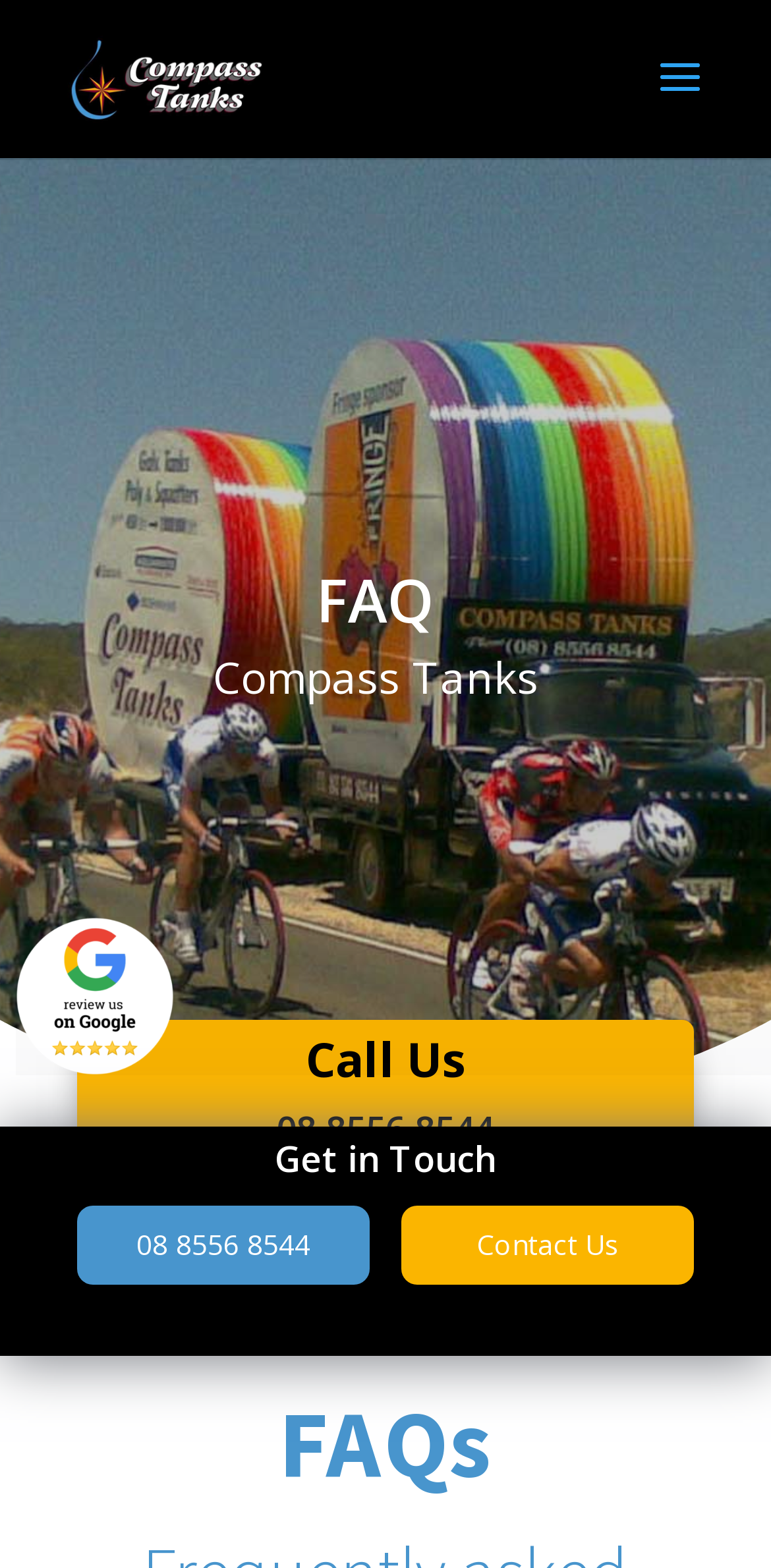Carefully observe the image and respond to the question with a detailed answer:
What is the name of the company associated with this webpage?

The name of the company associated with this webpage is 'Compass Tanks', it is written as a link at the top of the webpage and also as an image with the same text.